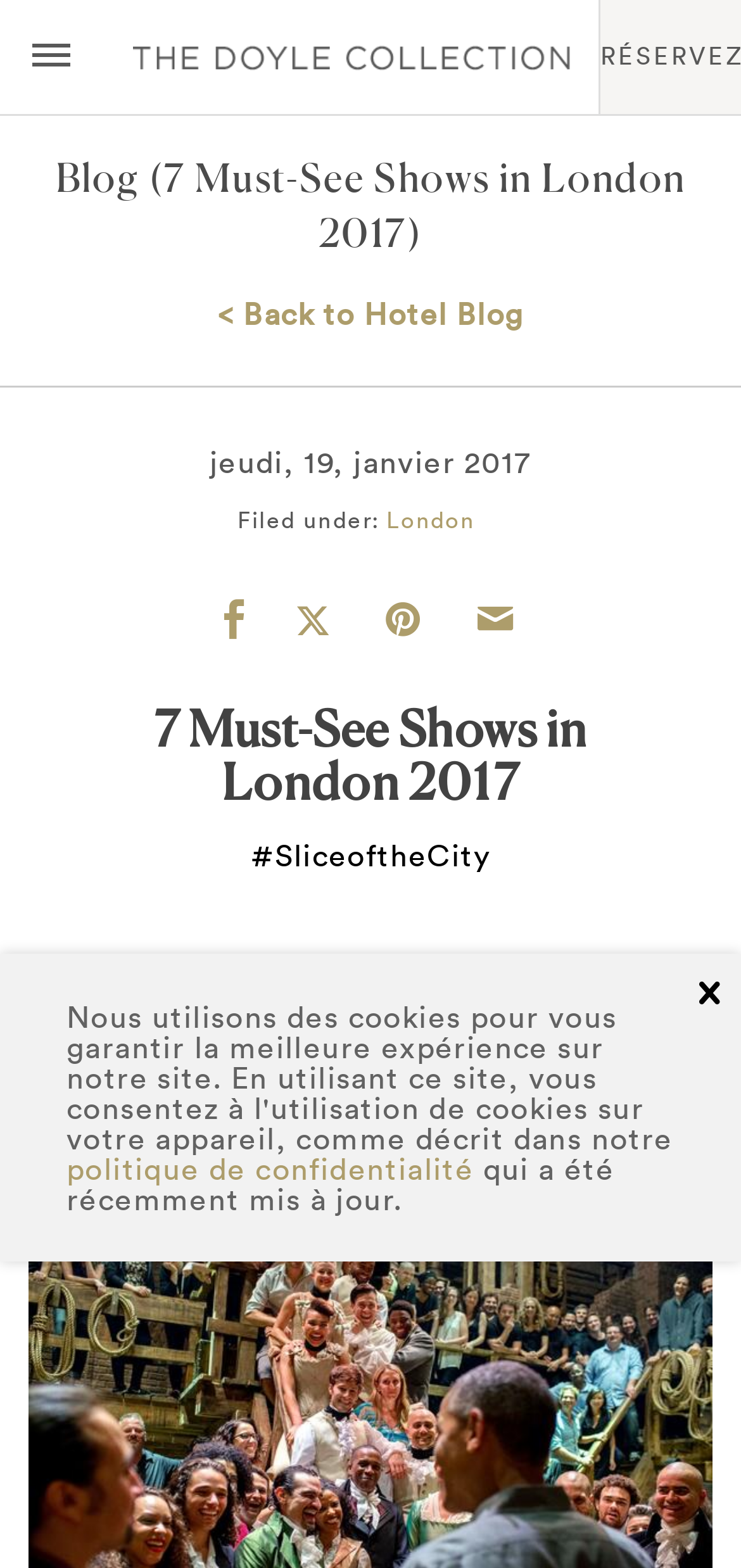Highlight the bounding box coordinates of the element you need to click to perform the following instruction: "Open the menu."

[0.018, 0.022, 0.121, 0.051]